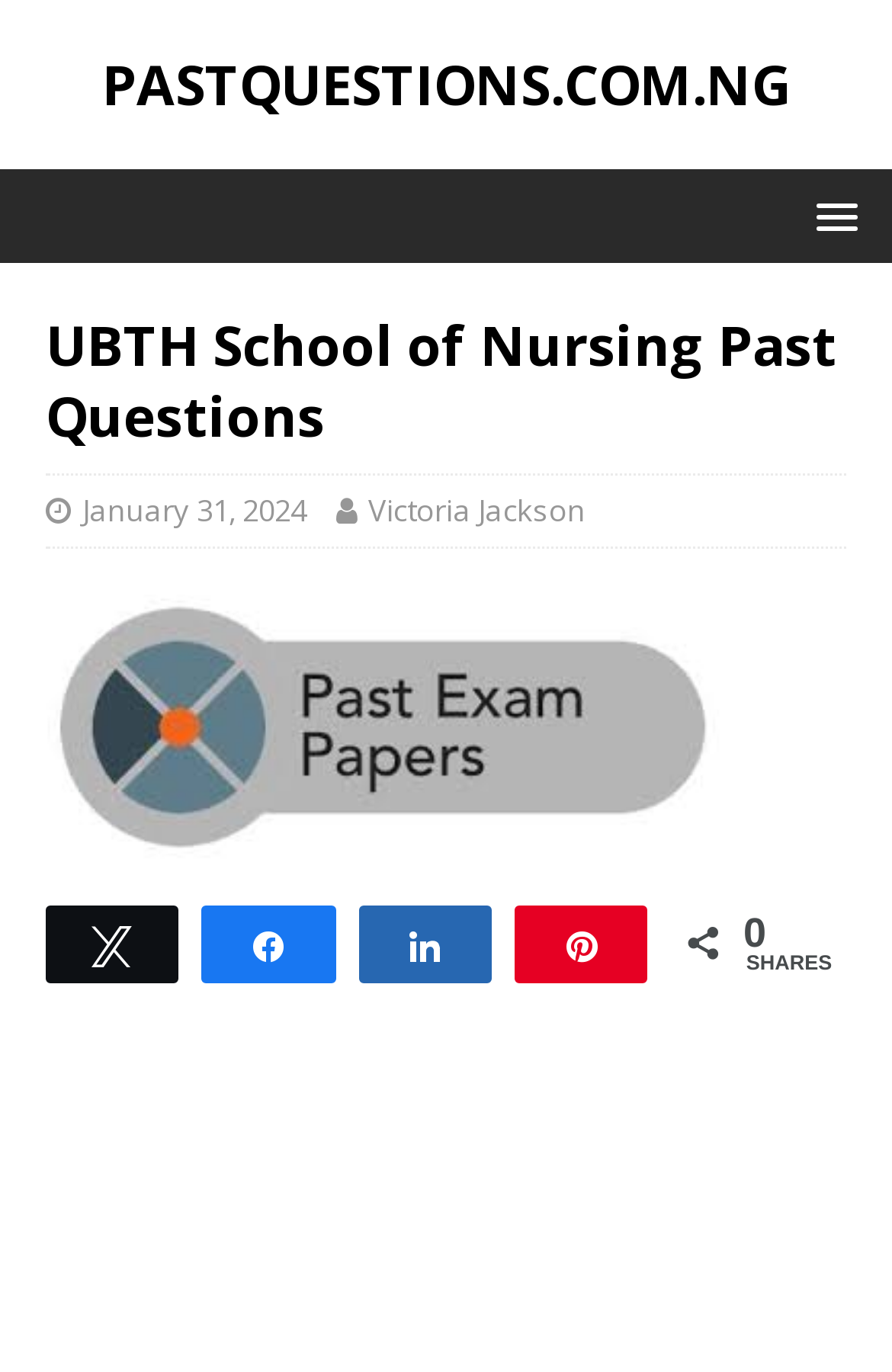Please predict the bounding box coordinates of the element's region where a click is necessary to complete the following instruction: "share on Twitter". The coordinates should be represented by four float numbers between 0 and 1, i.e., [left, top, right, bottom].

[0.054, 0.662, 0.198, 0.712]